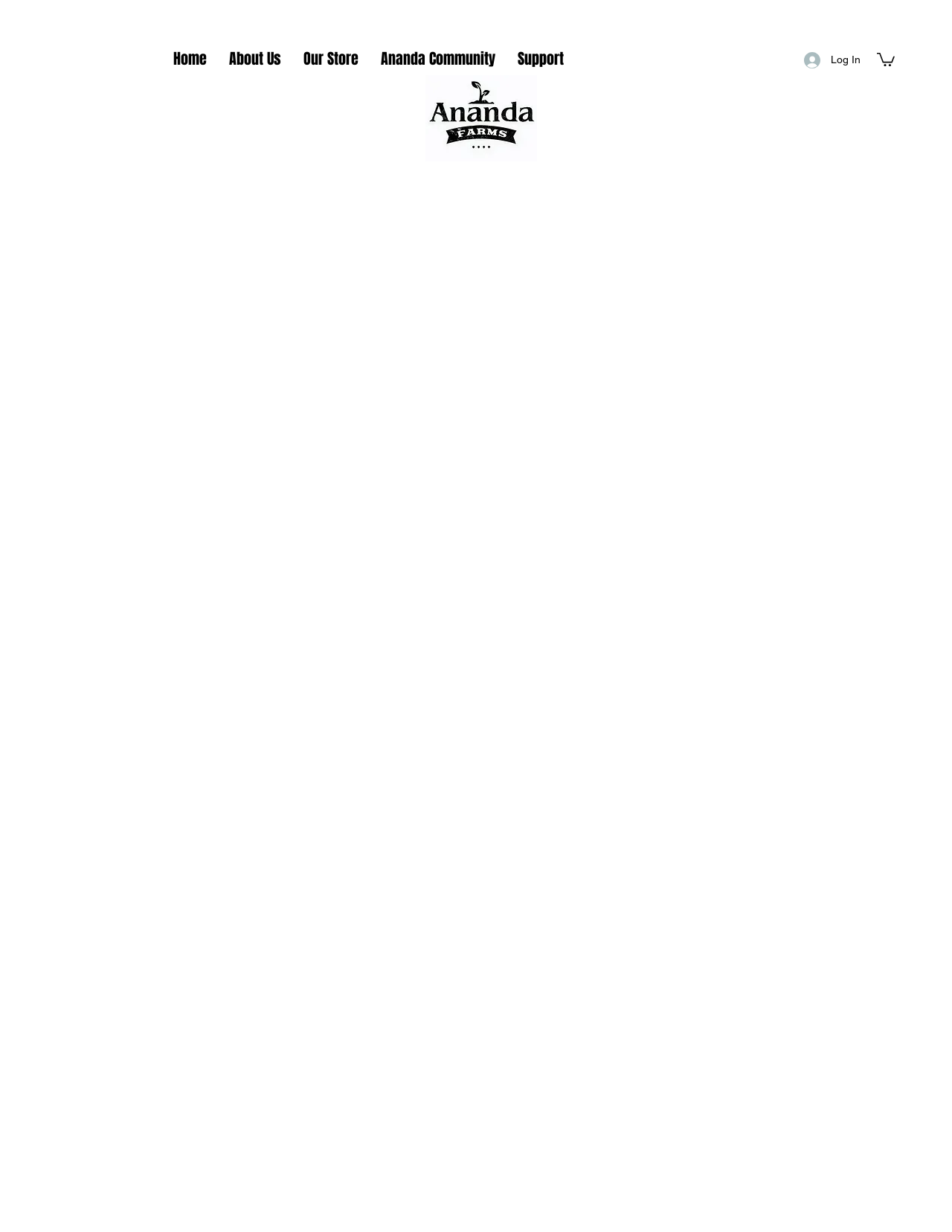Explain the webpage in detail, including its primary components.

This webpage is about Ananda Farms, a women veteran-owned business that specializes in organically grown hemp products from upstate New York. 

At the top left of the page, there is a navigation menu with five links: "Home", "About Us", "Our Store", "Ananda Community", and "Support". On the top right, there are two buttons: "Log In" and another button with an image. 

Below the navigation menu, there is a large logo of Ananda Farms, which is an image of a farm. 

The main content of the page is divided into four paragraphs. The first paragraph introduces Ananda Farms, stating that they provide safe and organic hemp products. The second paragraph explains the benefits of their products, including promoting solutions to problems such as unemployment, poverty, and environmental issues. The third paragraph describes the team's expertise and efforts to ensure compliance, quality, and brand exposure. The fourth paragraph highlights the company's focus on quality, nutrients-rich soils, and traditional home-grown values.

There are no images other than the logo and two small images on the buttons. The overall layout is organized, with clear headings and concise text.